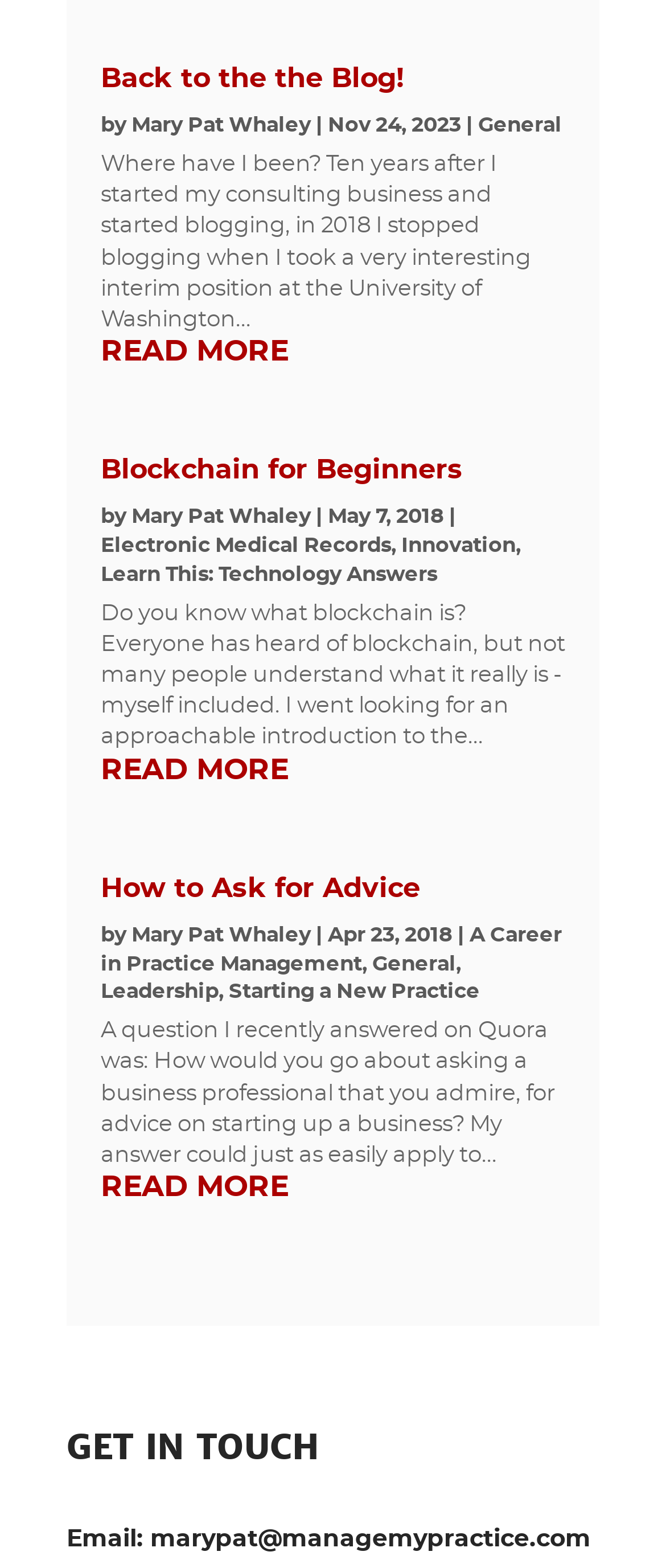Identify the bounding box coordinates of the region that should be clicked to execute the following instruction: "learn about blockchain for beginners".

[0.151, 0.291, 0.695, 0.309]